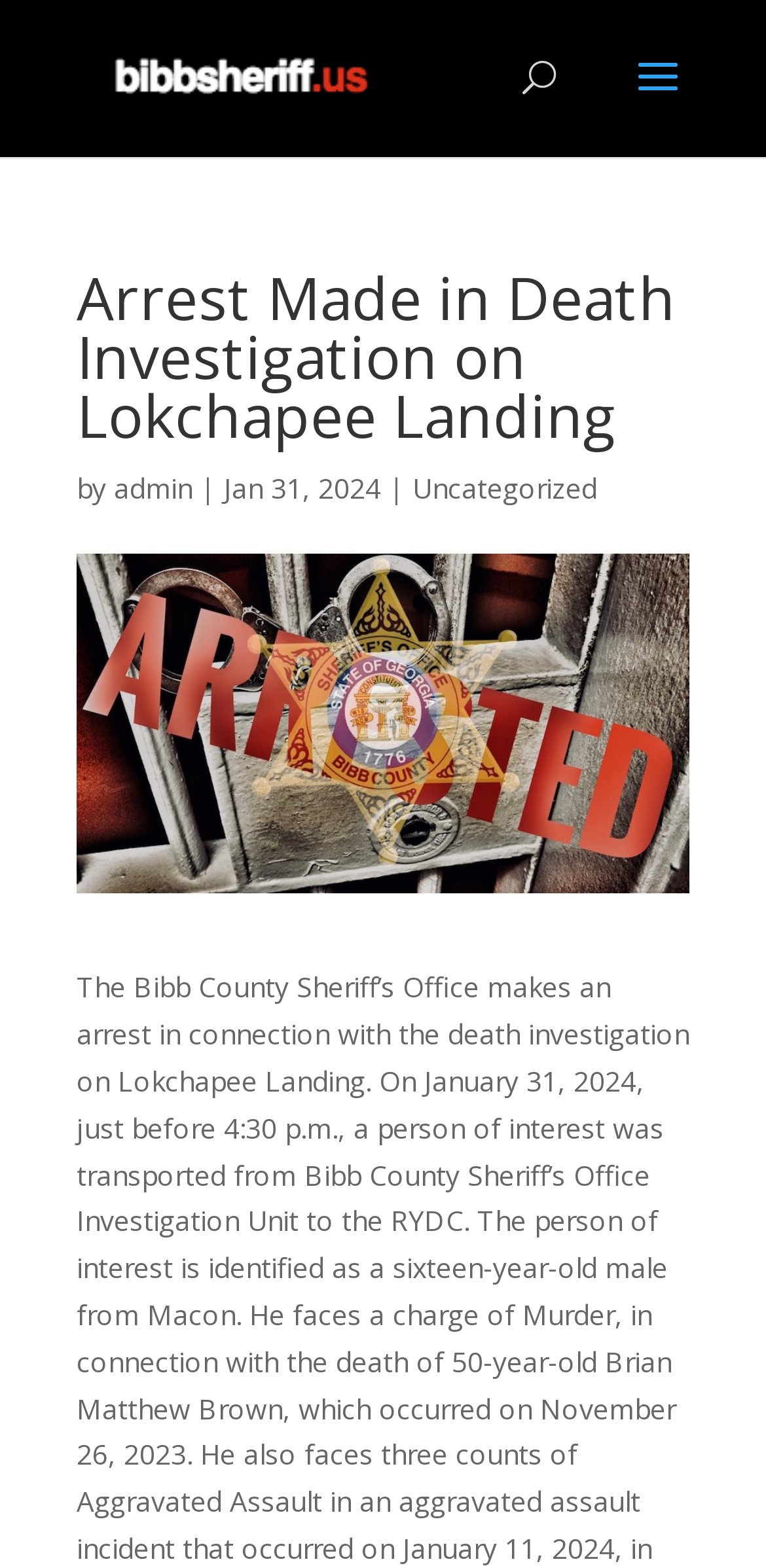Answer succinctly with a single word or phrase:
What category is the article under?

Uncategorized